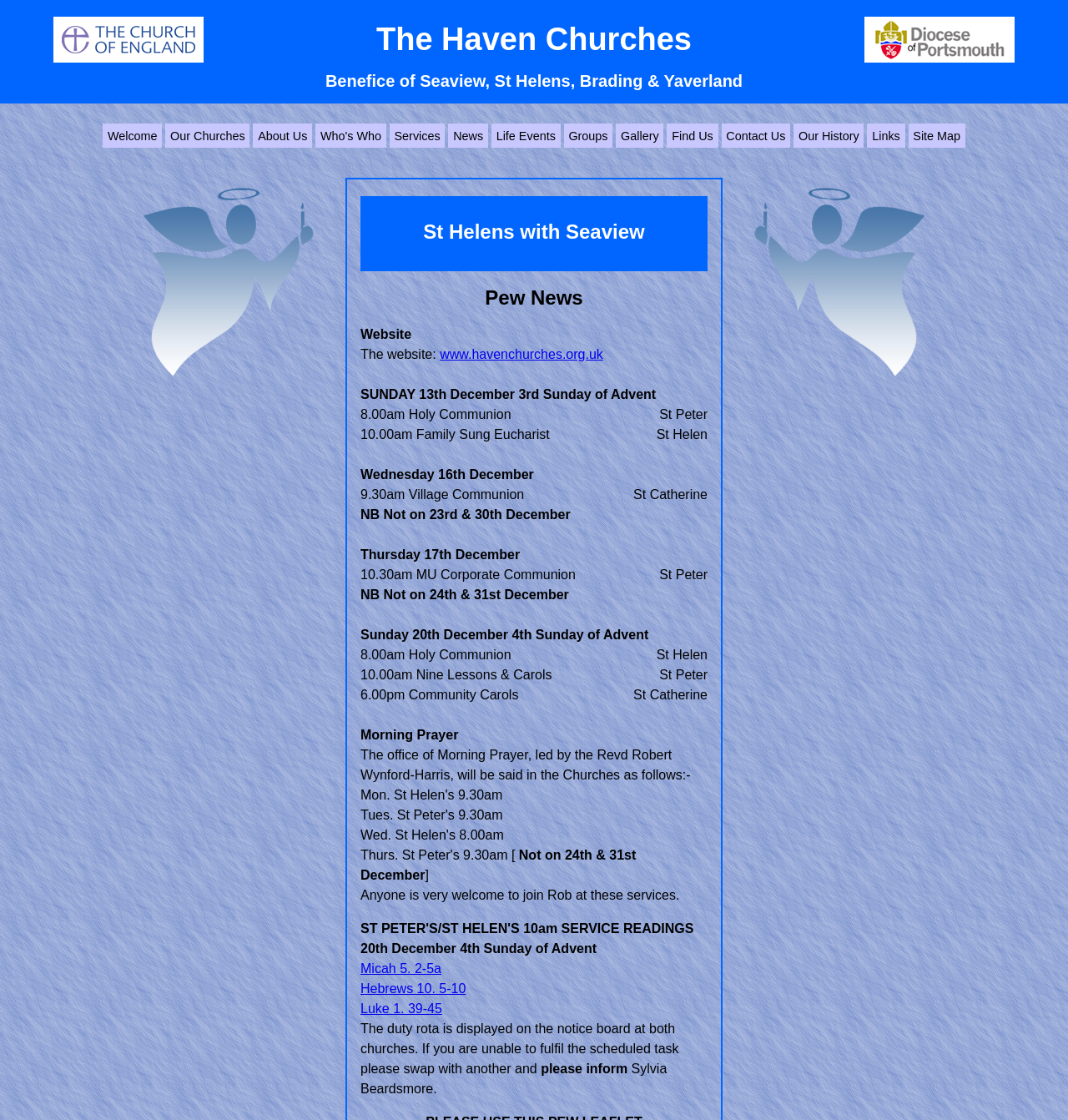Please provide a comprehensive answer to the question based on the screenshot: What is the name of the church where the 8.00am Holy Communion service is held on Sunday 13th December?

The service details are mentioned in the StaticText elements, and according to the text, the 8.00am Holy Communion service on Sunday 13th December is held at St Peter's church.